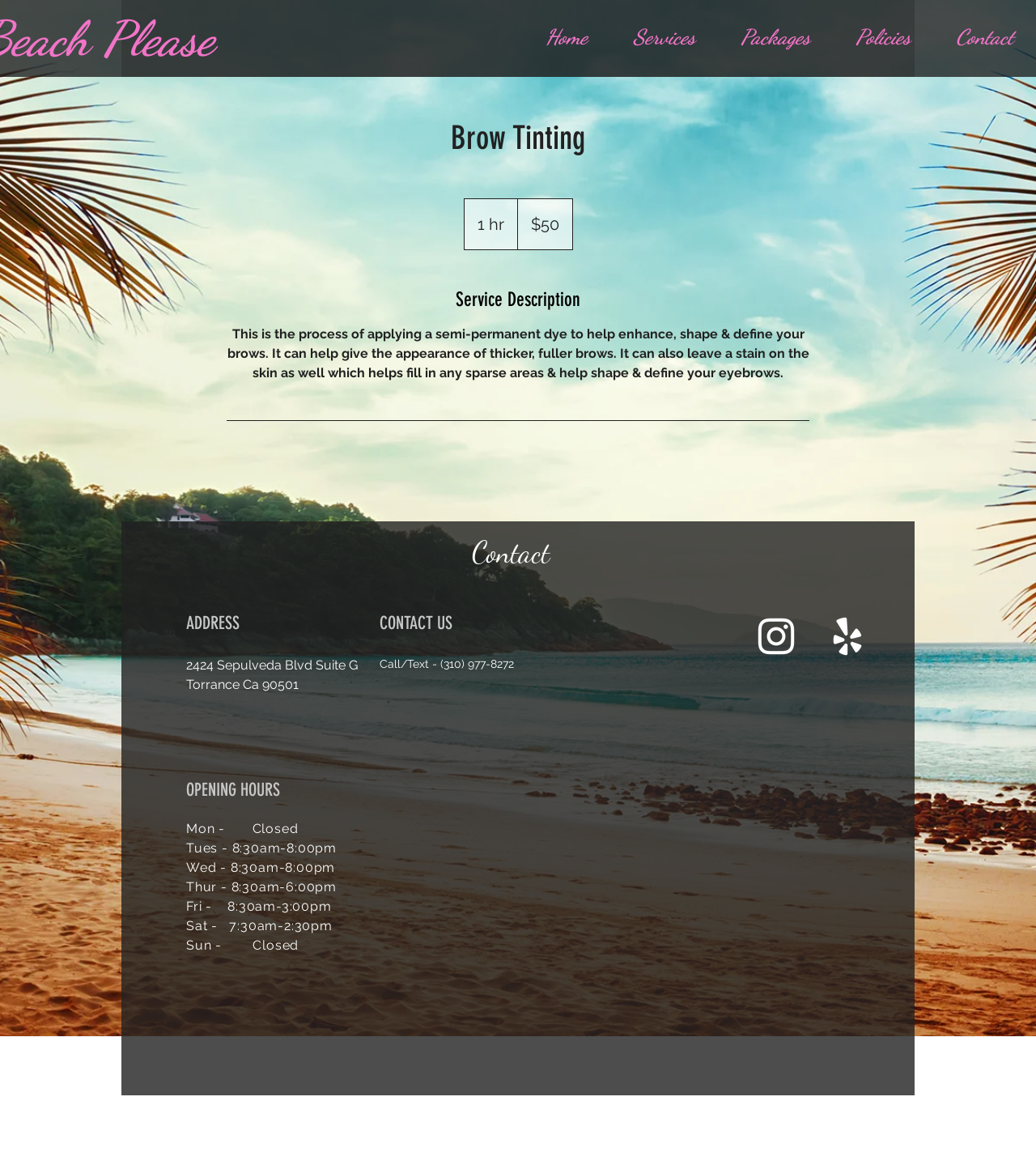Using the information in the image, could you please answer the following question in detail:
What is the service being described?

Based on the webpage, the service being described is Brow Tinting, which is a process of applying a semi-permanent dye to help enhance, shape, and define one's brows.